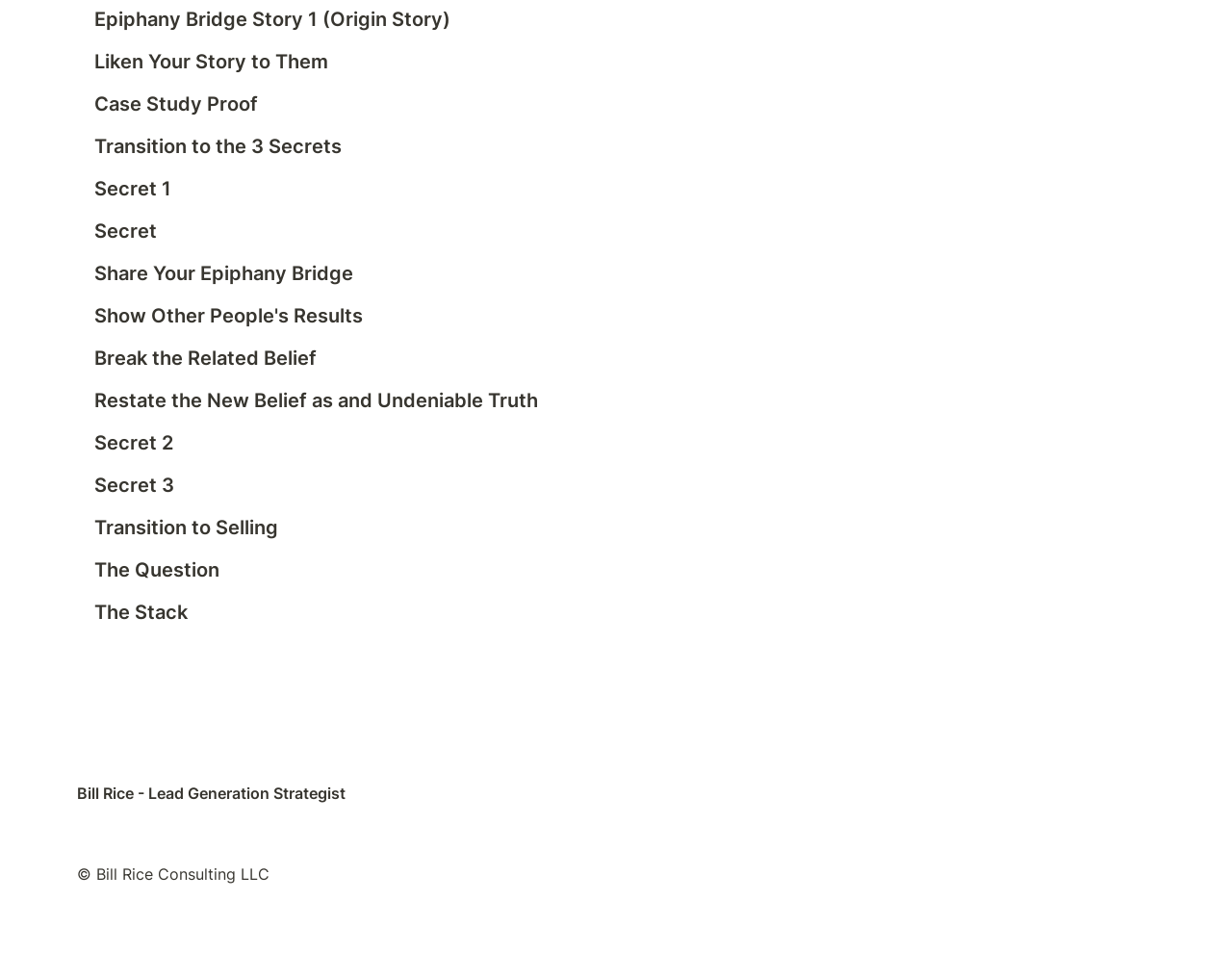What is the company name associated with this webpage?
Using the visual information, reply with a single word or short phrase.

Bill Rice Consulting LLC